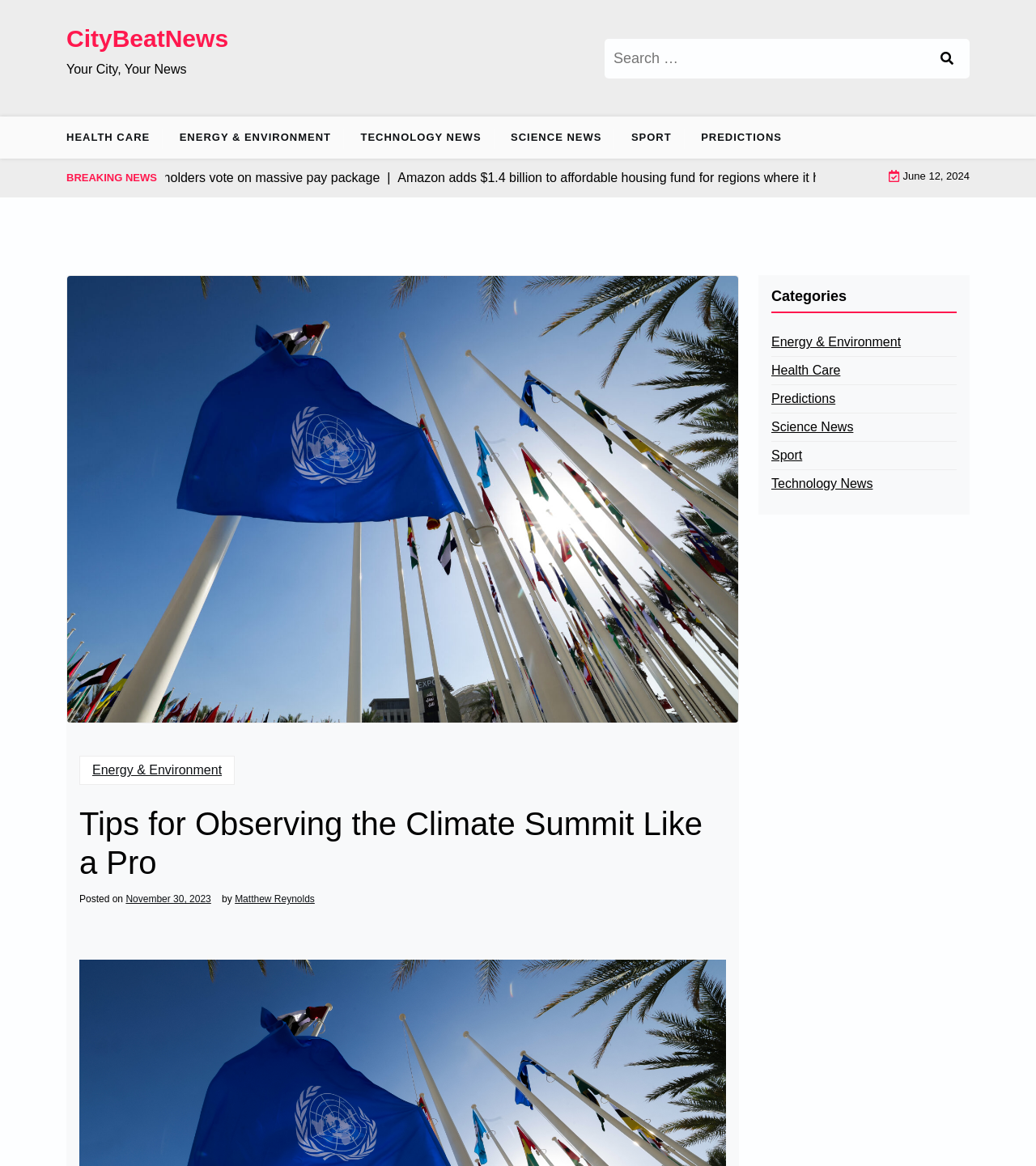Locate the bounding box coordinates of the clickable element to fulfill the following instruction: "Select the 'Certified in Workforce Planning' product". Provide the coordinates as four float numbers between 0 and 1 in the format [left, top, right, bottom].

None